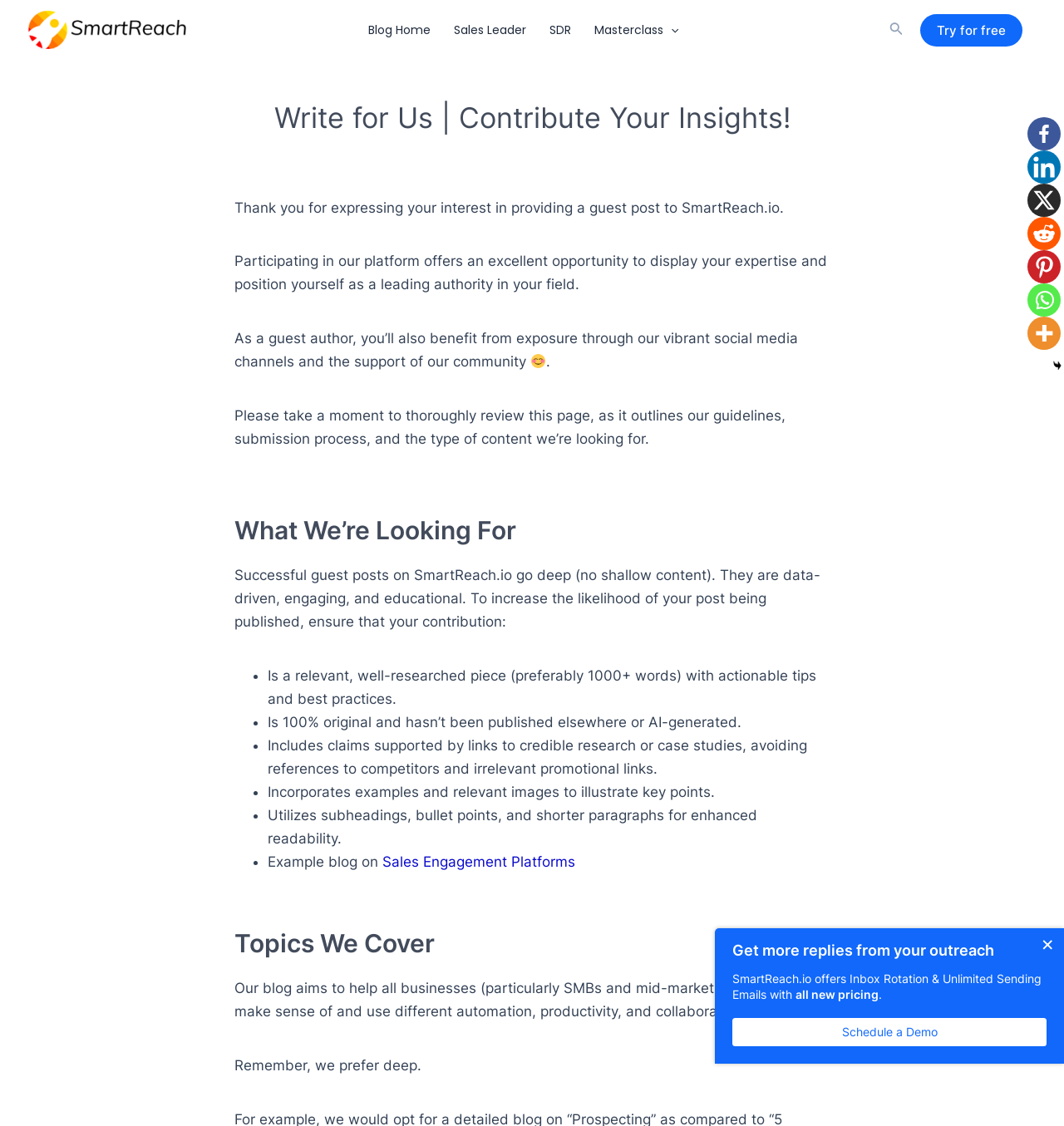Determine the bounding box coordinates for the clickable element to execute this instruction: "Schedule a Demo". Provide the coordinates as four float numbers between 0 and 1, i.e., [left, top, right, bottom].

[0.688, 0.904, 0.984, 0.929]